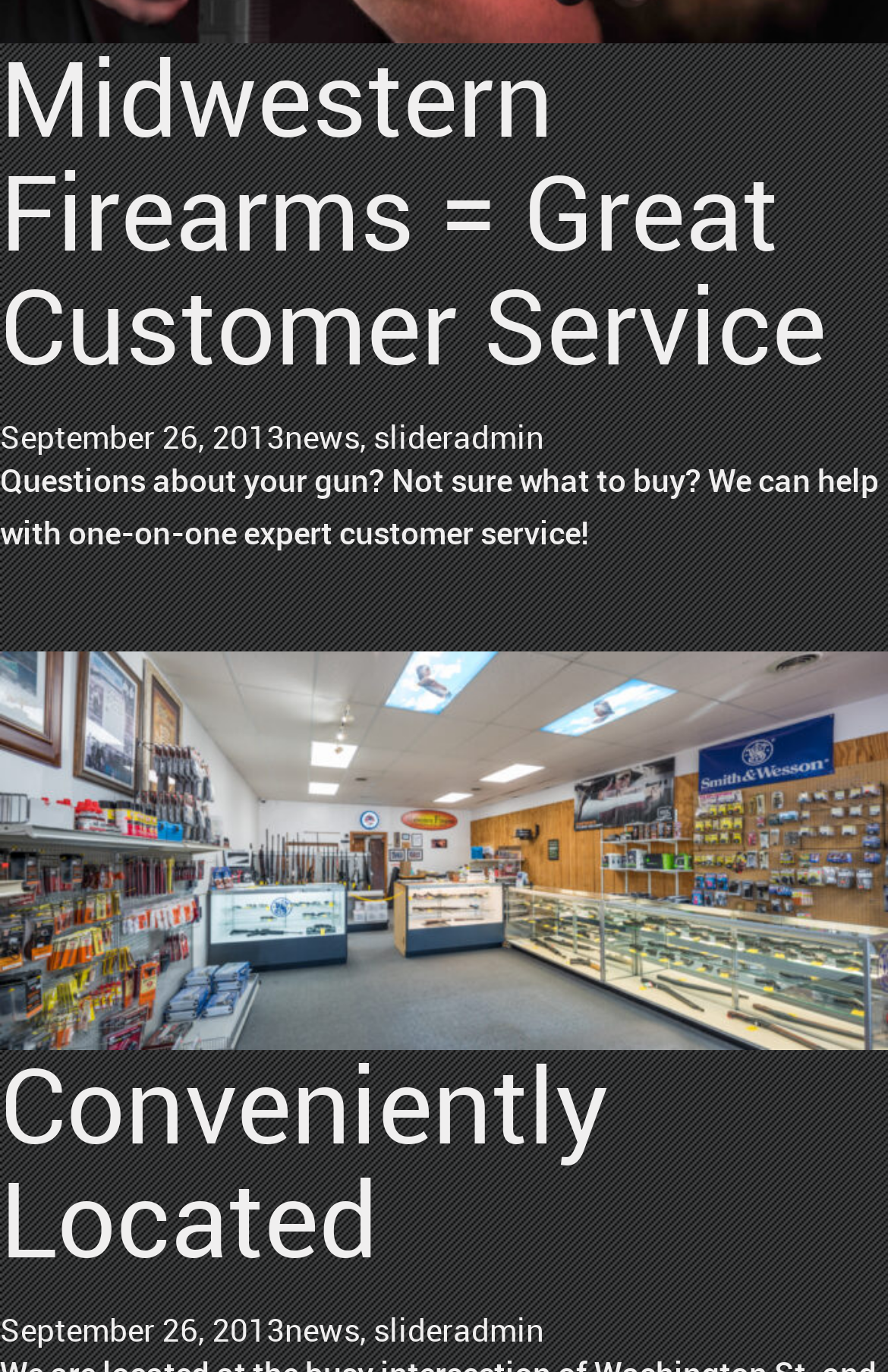From the webpage screenshot, predict the bounding box coordinates (top-left x, top-left y, bottom-right x, bottom-right y) for the UI element described here: September 26, 2013

[0.0, 0.957, 0.321, 0.982]